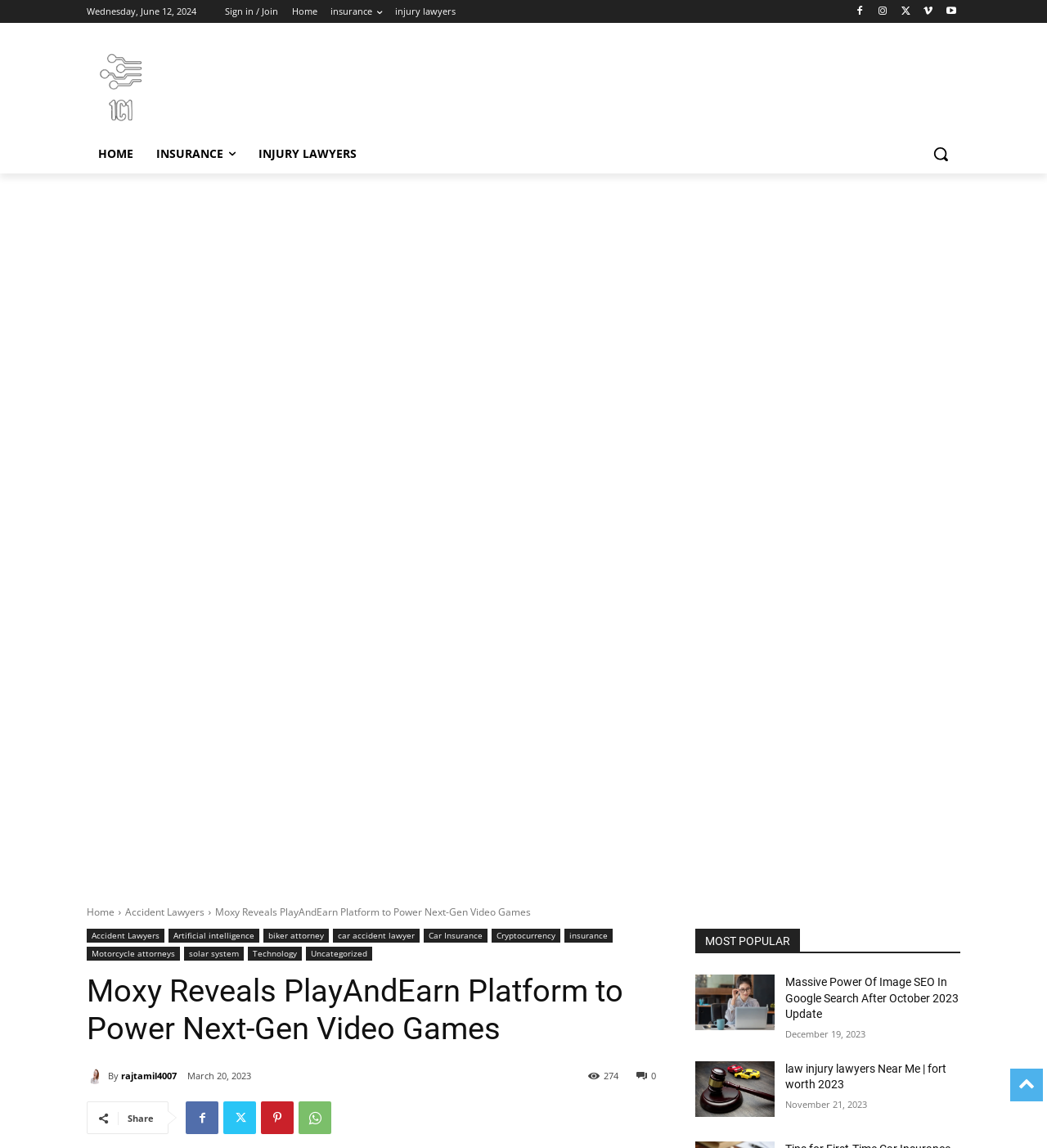Please use the details from the image to answer the following question comprehensively:
What is the purpose of the search button?

I inferred the purpose of the search button by its location and design. It is placed at the top right corner of the webpage, which is a common location for search functions. The button is also labeled 'Search', which suggests that it allows users to search for specific content within the website.